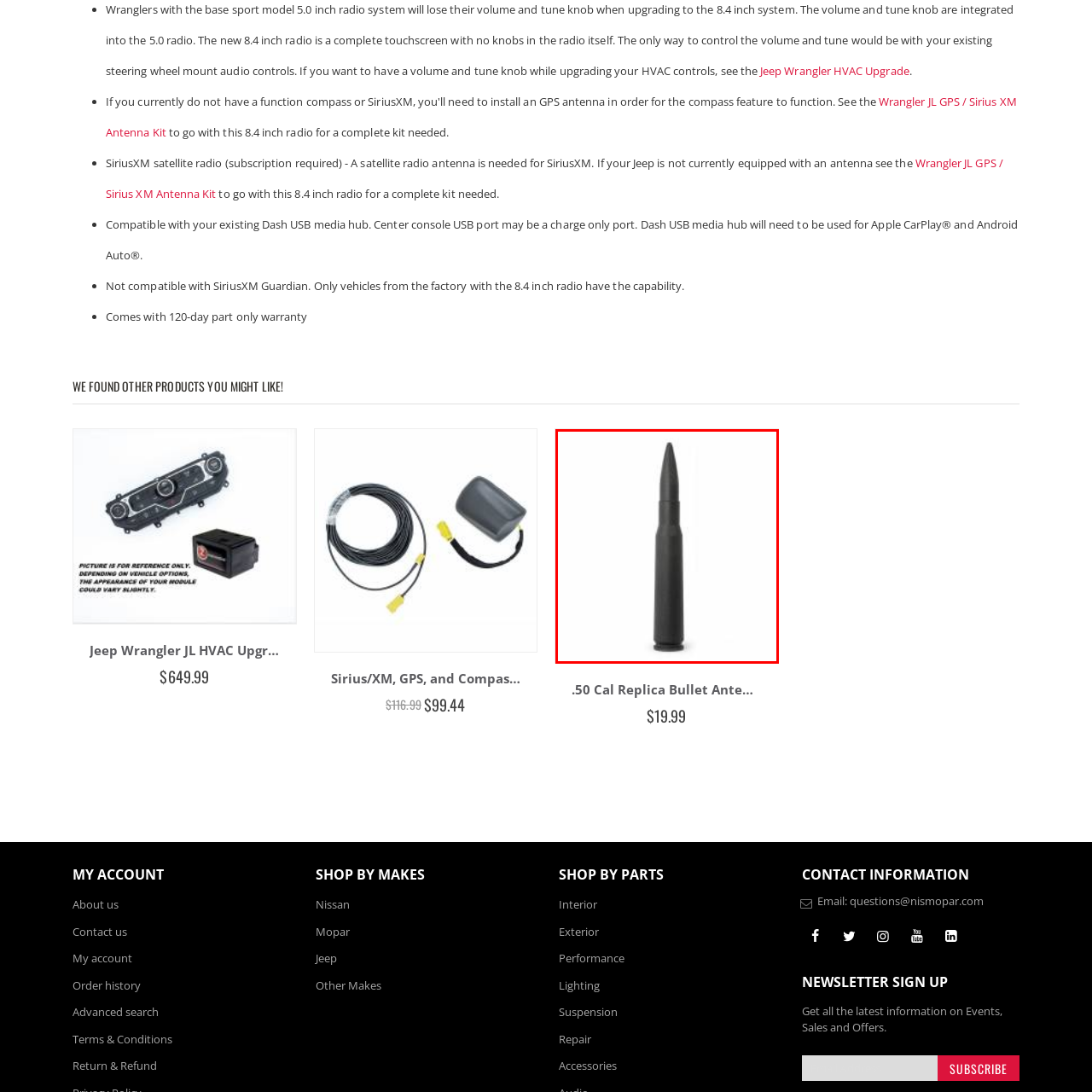Take a close look at the image outlined by the red bounding box and give a detailed response to the subsequent question, with information derived from the image: What is the shape of the antenna?

The caption describes the antenna as having a 'replica bullet shape', which adds a rugged and distinctive touch to the Jeep Wrangler. This unique shape is a key feature of the antenna's design.